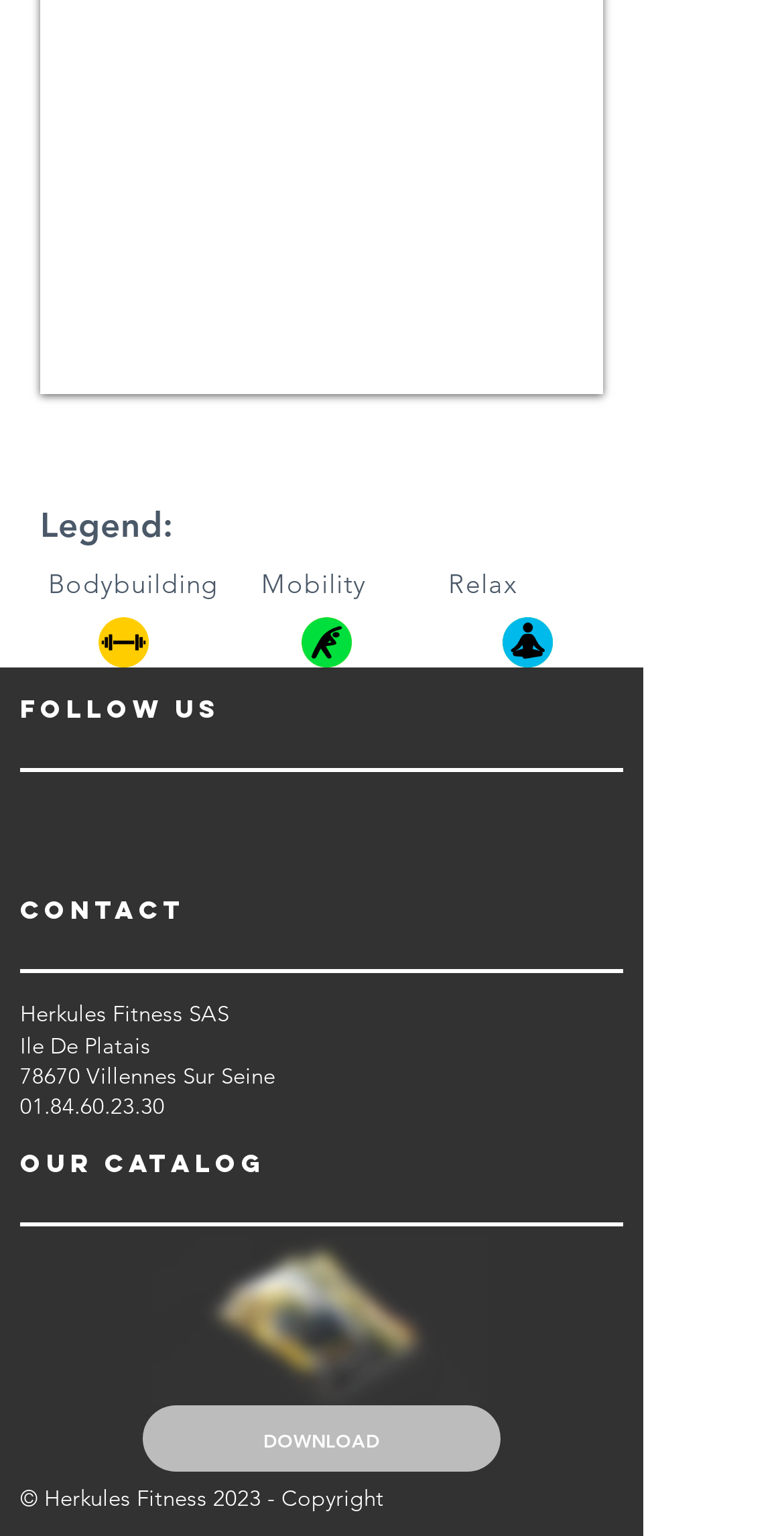What can be downloaded from this webpage?
Please utilize the information in the image to give a detailed response to the question.

I found a link with the text 'DOWNLOAD' and an image with the description 'Catalogue 2023 mockup - transparent.png', which implies that the catalogue 2023 can be downloaded from this webpage.